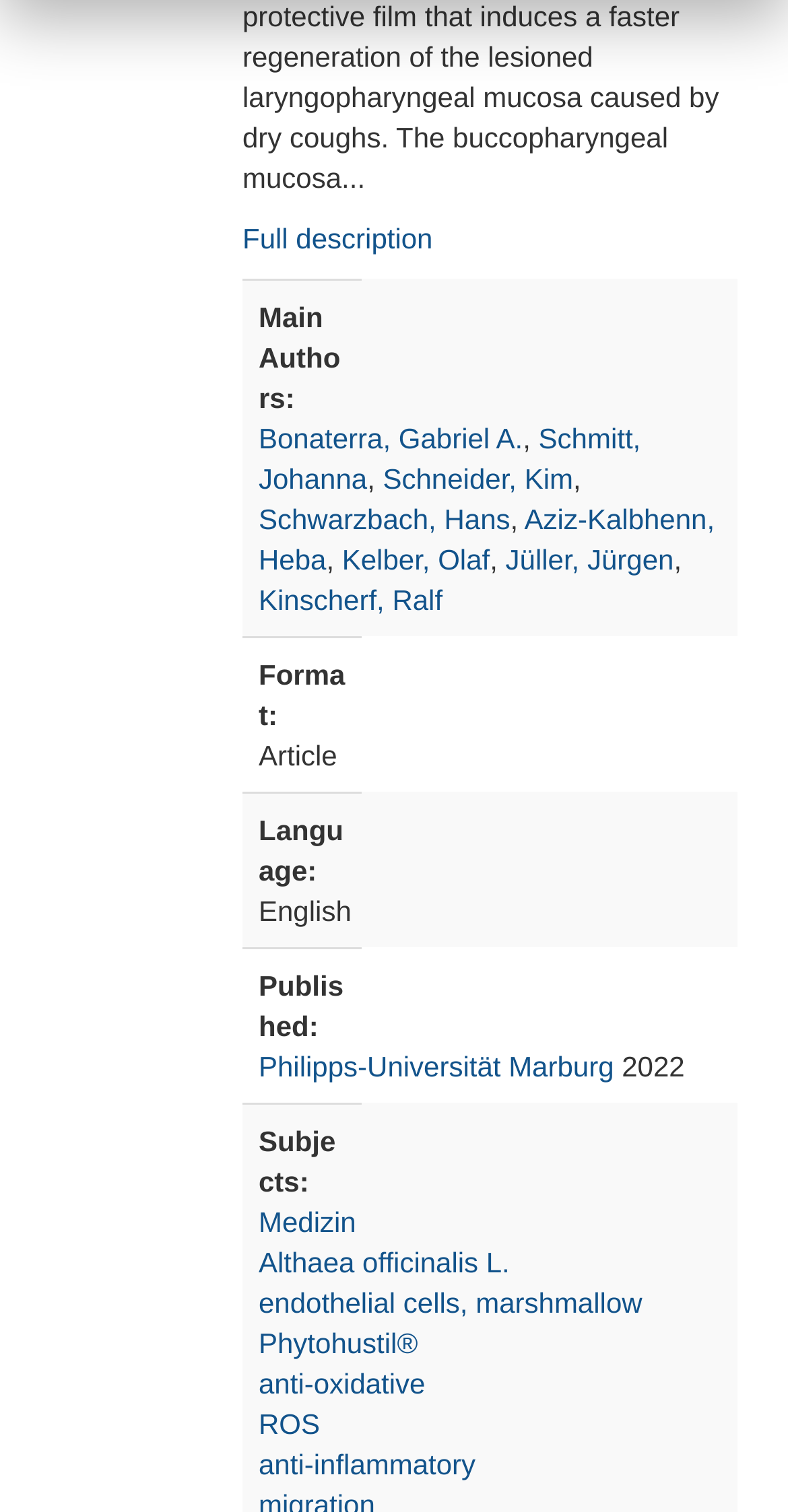What are the subjects of the article?
Answer the question with a detailed and thorough explanation.

I found the subjects by looking at the 'Subjects:' rowheader, which is followed by a list of links containing the subjects' names, including 'Medizin', 'Althaea officinalis L.', and others.